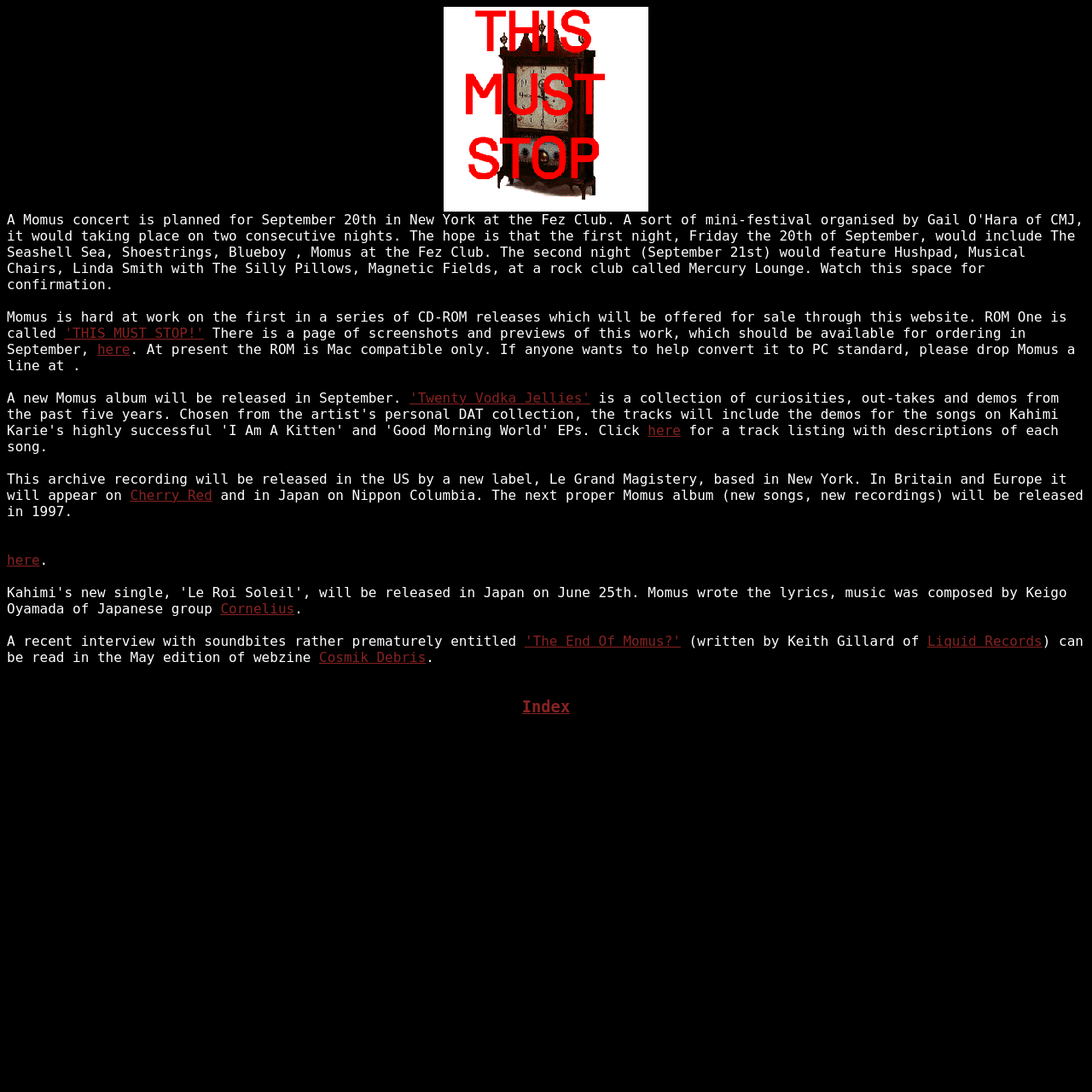Predict the bounding box coordinates for the UI element described as: "'Twenty Vodka Jellies'". The coordinates should be four float numbers between 0 and 1, presented as [left, top, right, bottom].

[0.375, 0.357, 0.541, 0.372]